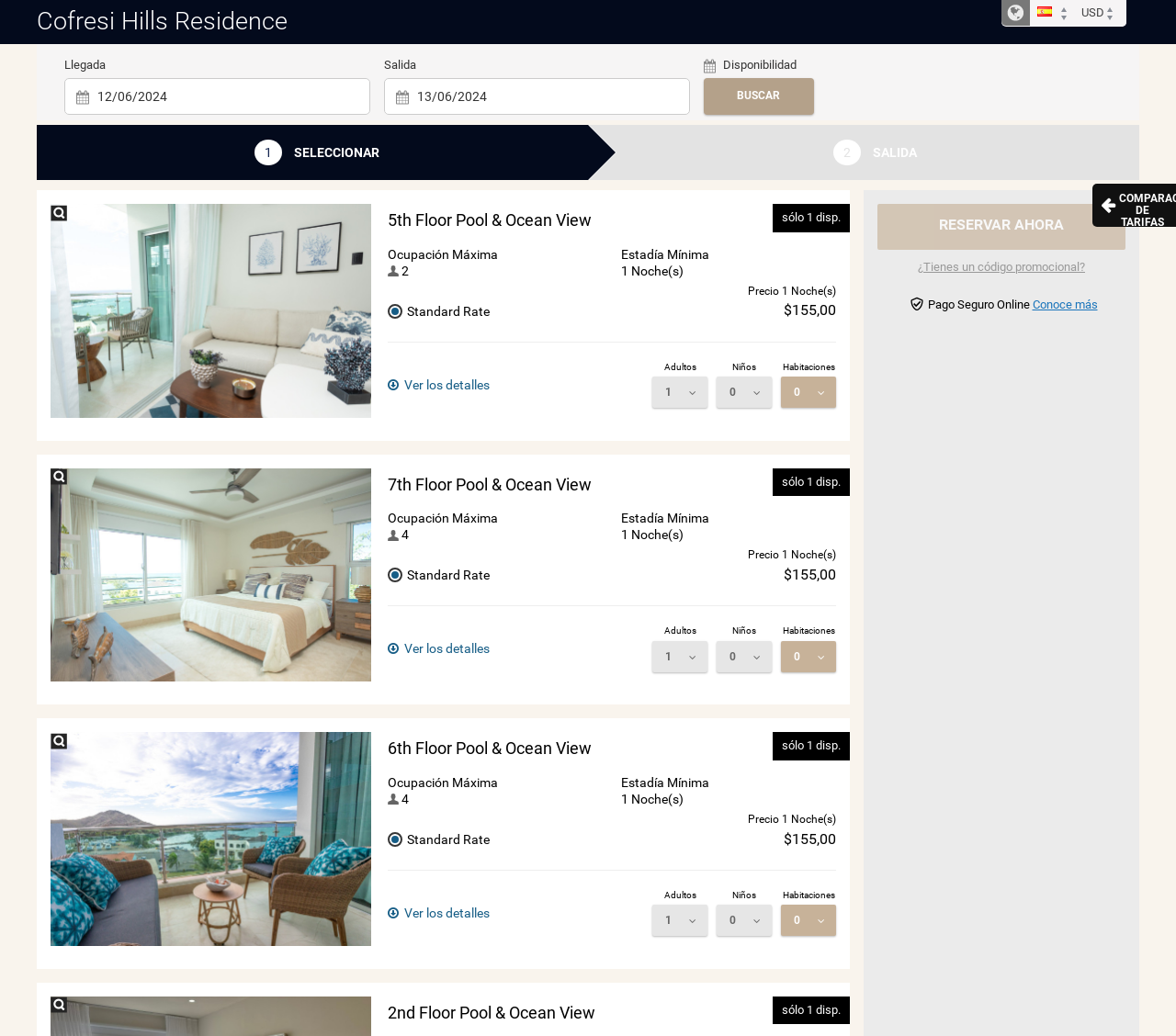What is the purpose of the 'BUSCAR' button?
Refer to the image and provide a concise answer in one word or phrase.

Search